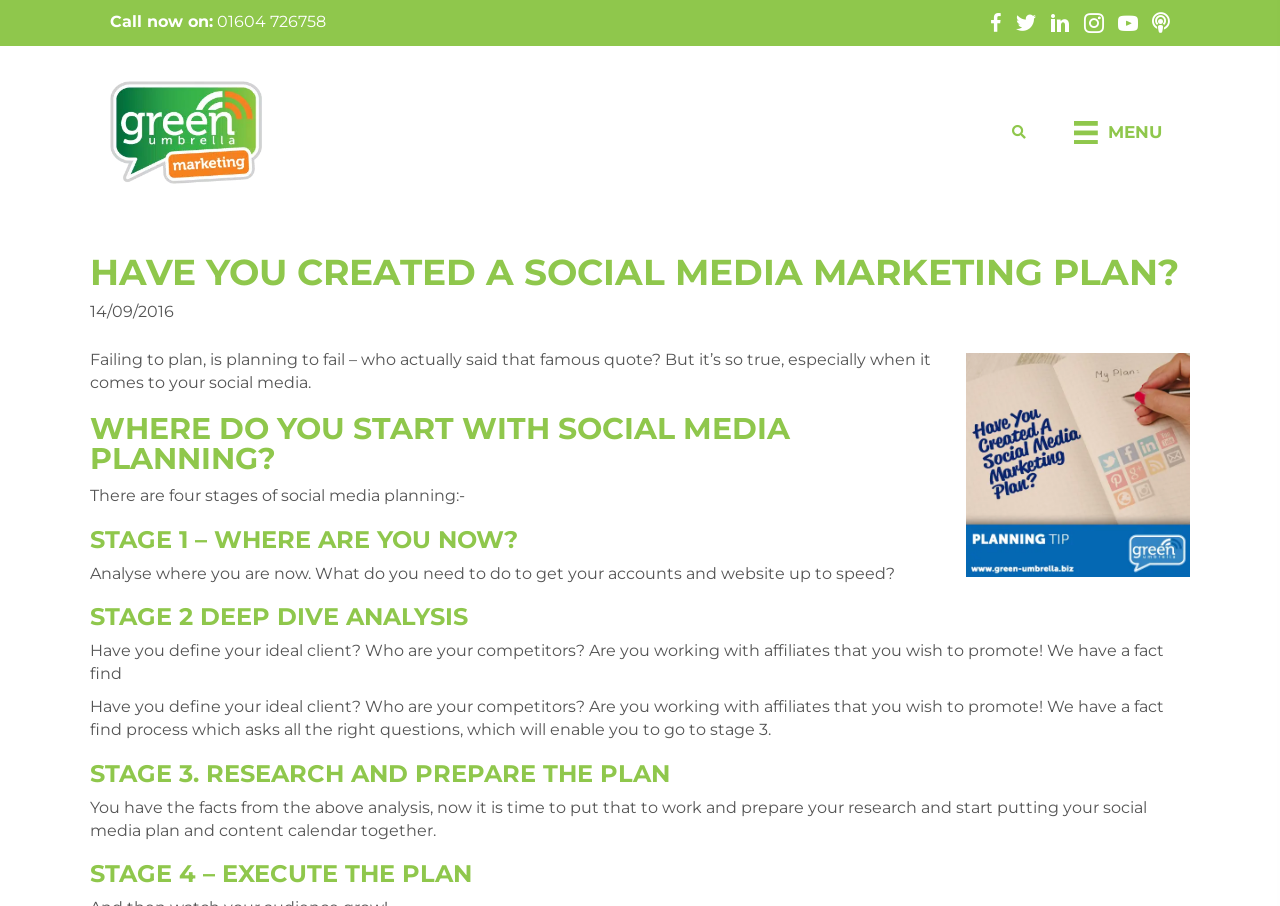Provide a brief response to the question using a single word or phrase: 
What is the phone number to call for Green Umbrella Marketing?

01604 726758